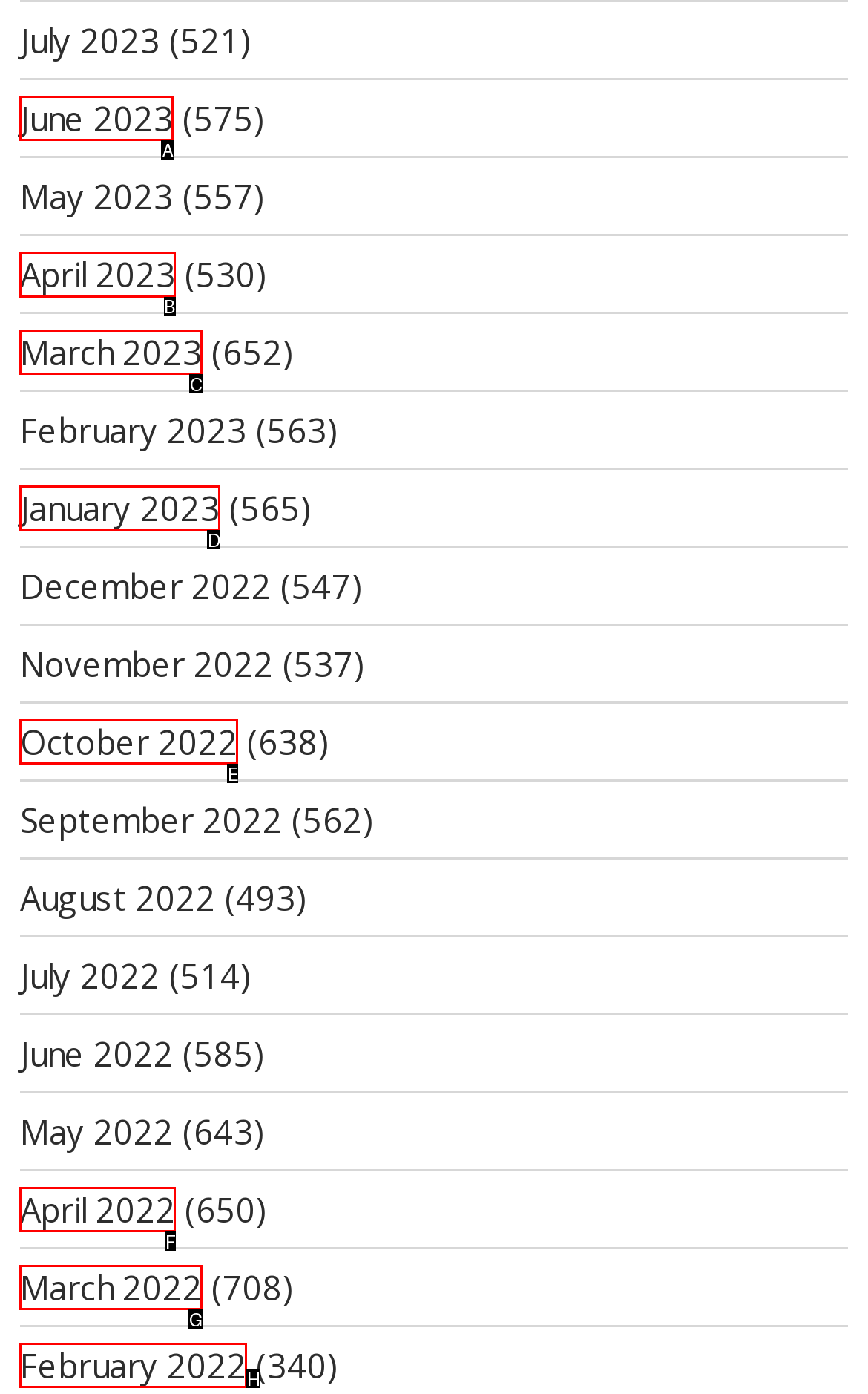Determine the letter of the UI element I should click on to complete the task: View April 2023 from the provided choices in the screenshot.

B